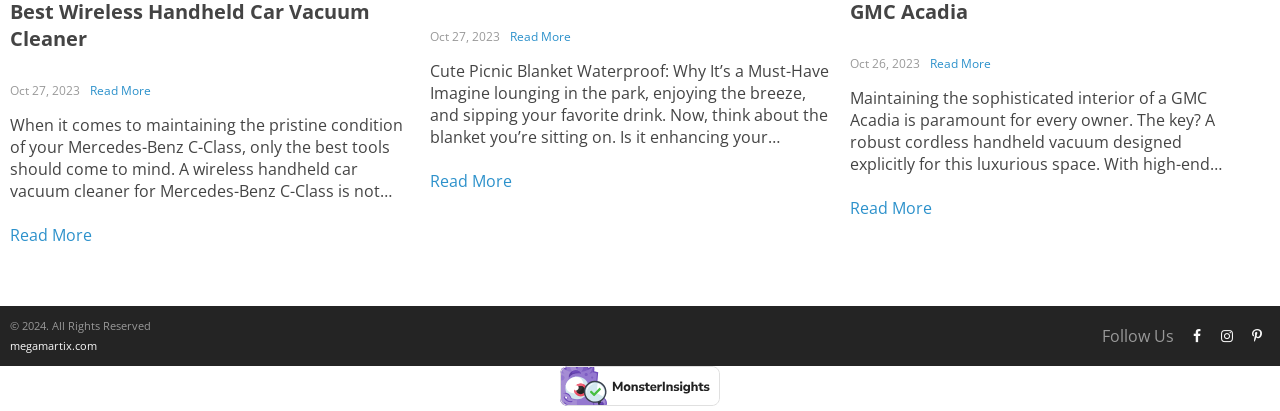What is the company name in the footer?
Please analyze the image and answer the question with as much detail as possible.

I found the company name by looking at the link element at the bottom of the page, which has the text 'megamartix.com' and is likely a link to the company's website.